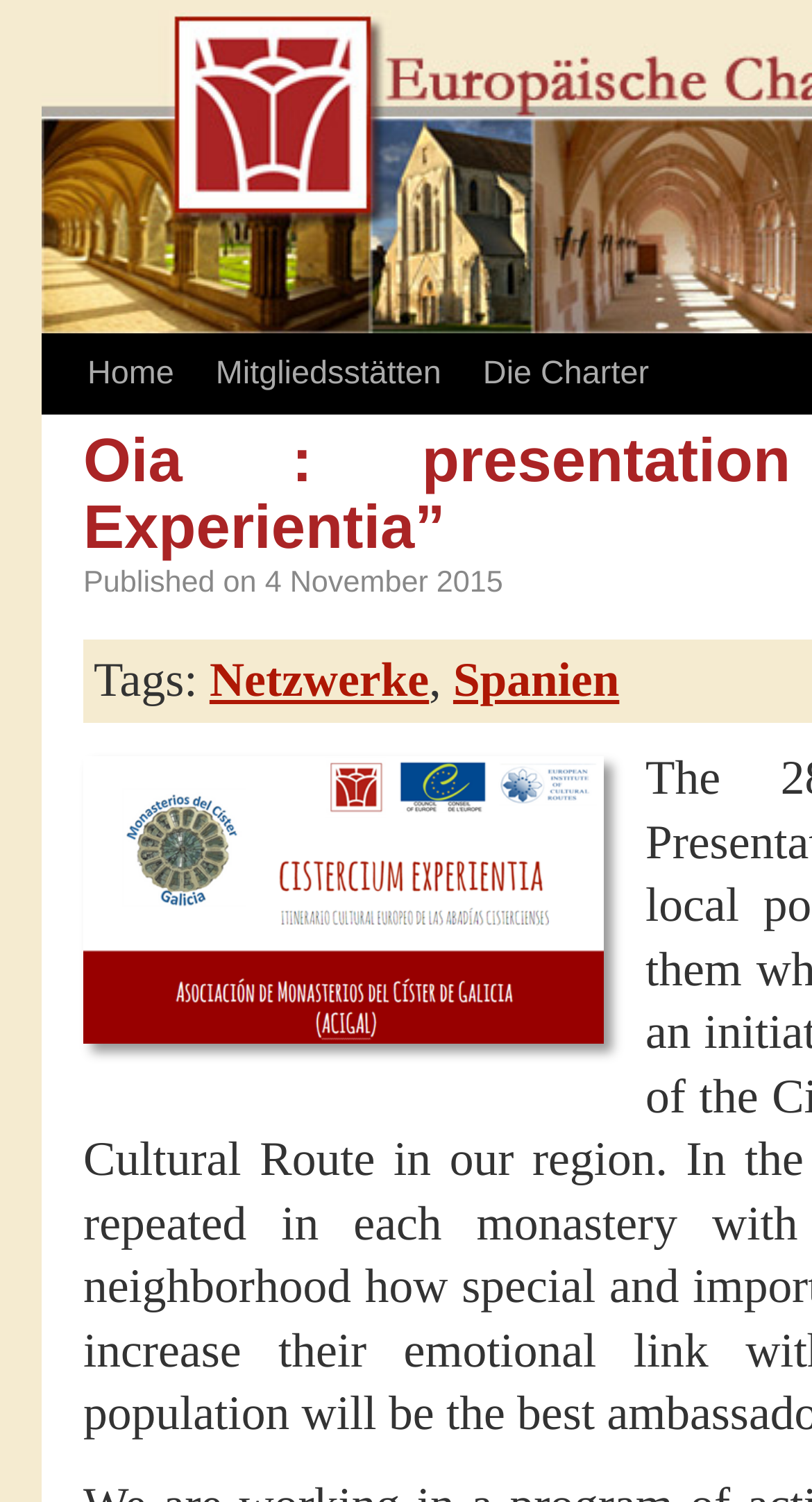Please respond to the question with a concise word or phrase:
What is the second tag?

Spanien